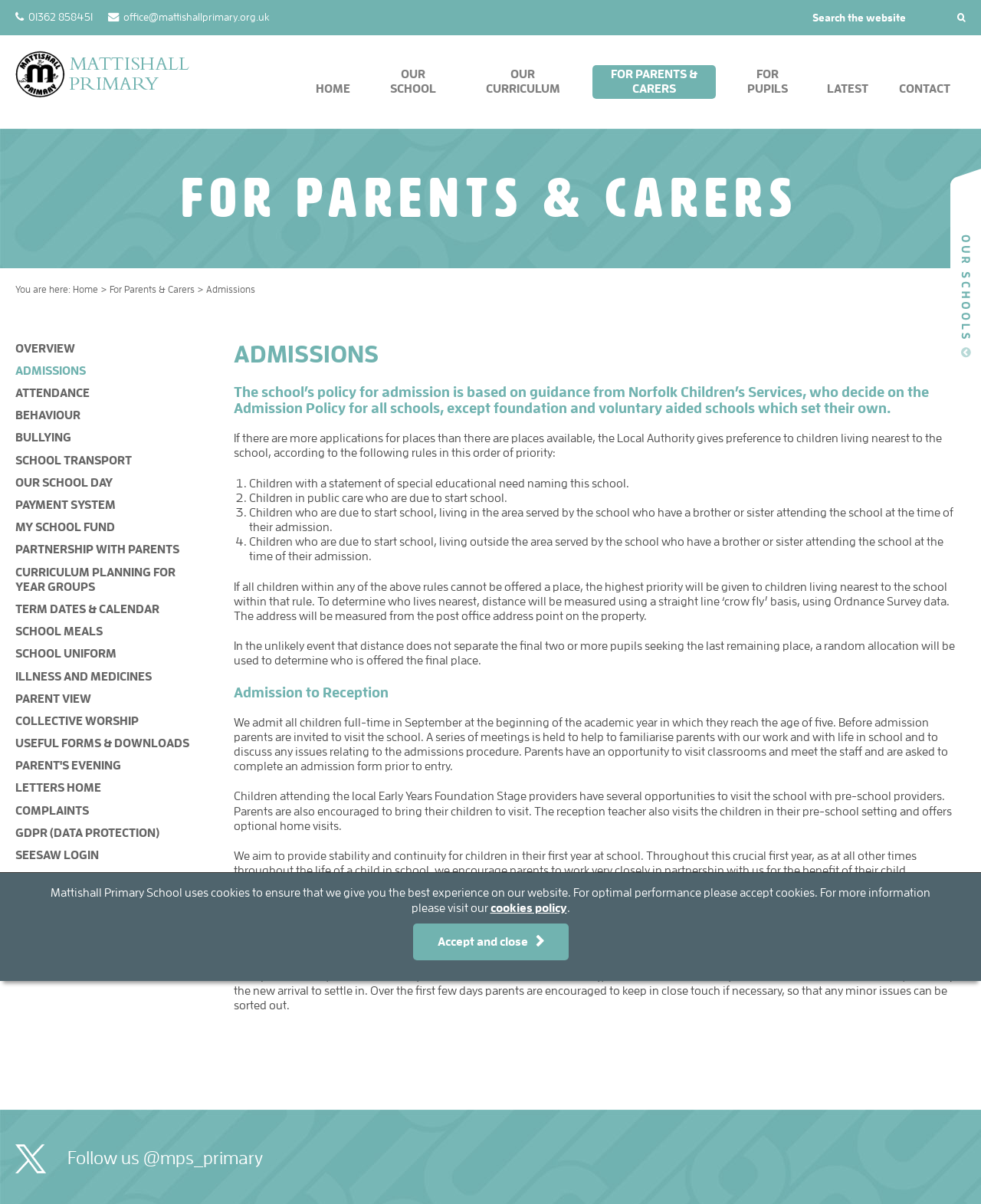Can you identify the bounding box coordinates of the clickable region needed to carry out this instruction: 'Contact the school'? The coordinates should be four float numbers within the range of 0 to 1, stated as [left, top, right, bottom].

[0.909, 0.066, 0.977, 0.082]